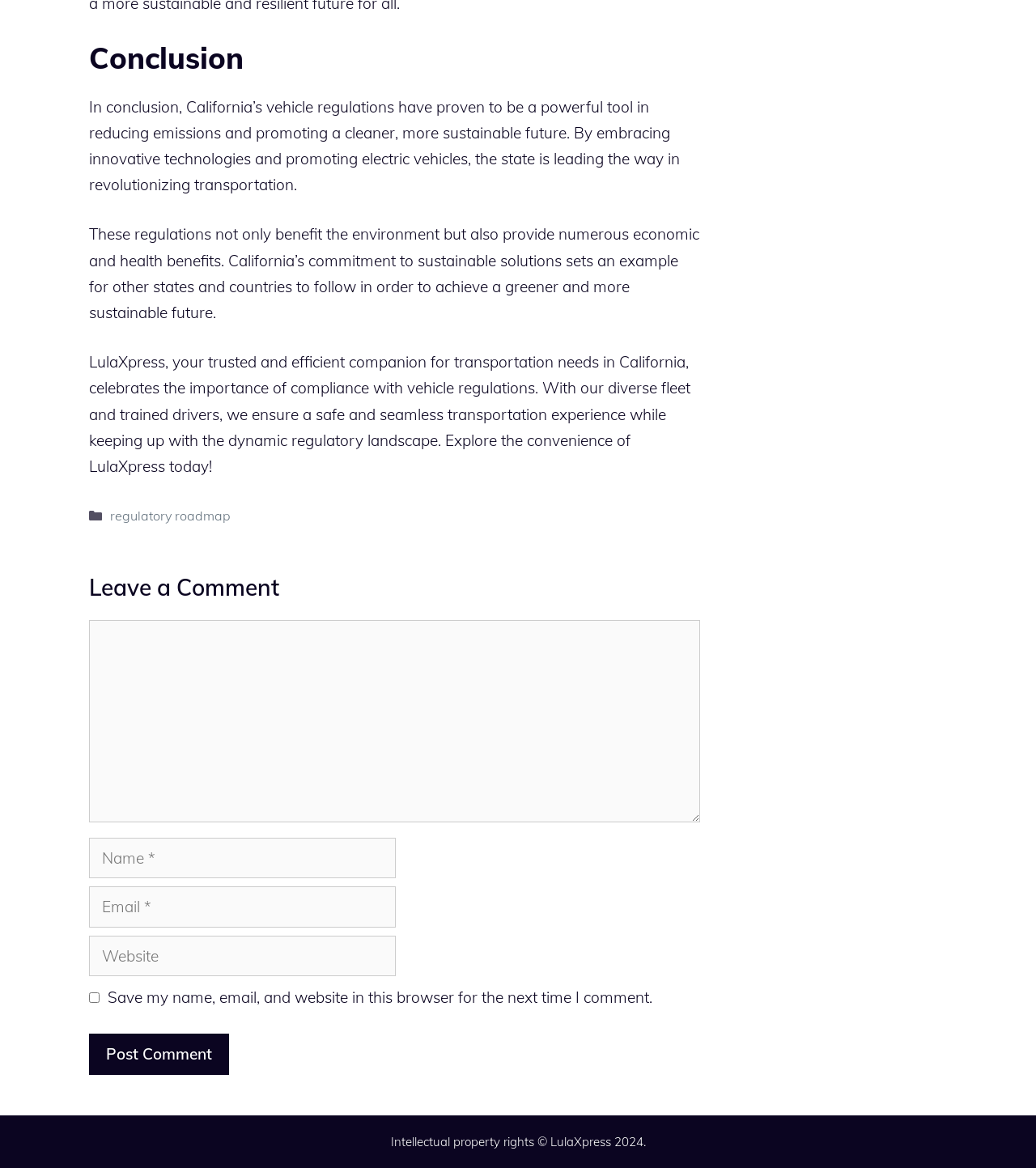What is the benefit of California's vehicle regulations?
Provide a concise answer using a single word or phrase based on the image.

Economic, health, and environmental benefits